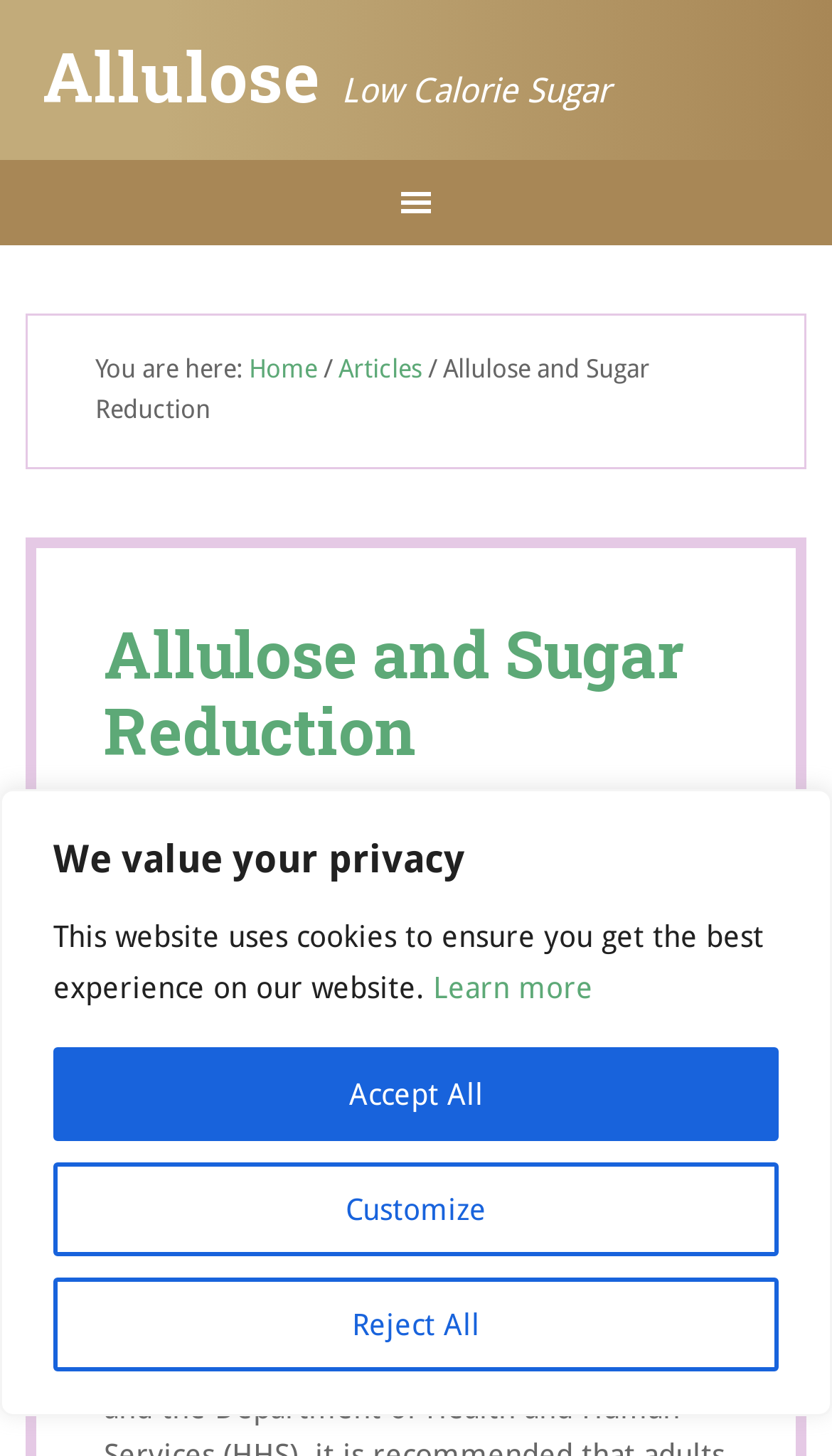What is the topic of the webpage?
Please answer the question as detailed as possible based on the image.

I determined the topic of the webpage by looking at the root element 'Allulose and Sugar Reduction' and the header 'Allulose and Sugar Reduction' which suggests that the webpage is about allulose and sugar reduction.